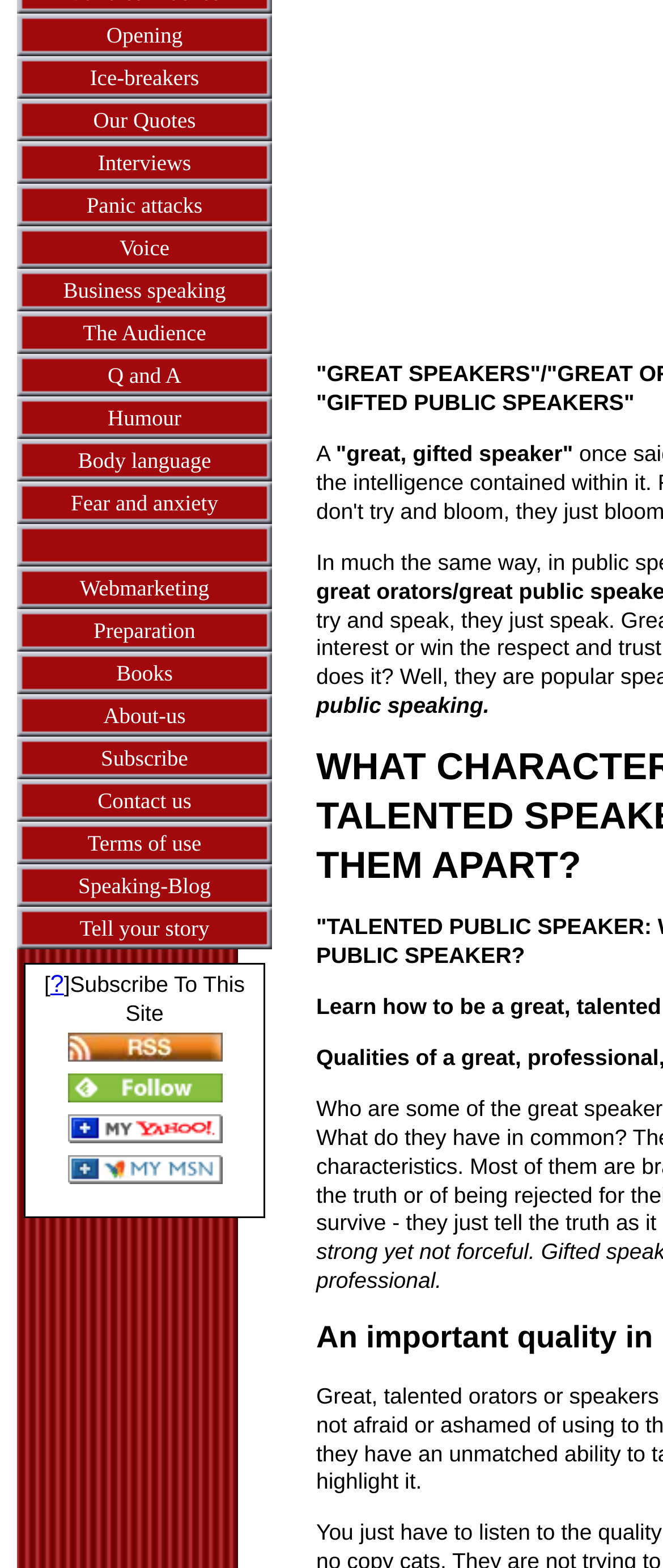Using the provided description Fear and anxiety, find the bounding box coordinates for the UI element. Provide the coordinates in (top-left x, top-left y, bottom-right x, bottom-right y) format, ensuring all values are between 0 and 1.

[0.026, 0.307, 0.41, 0.334]